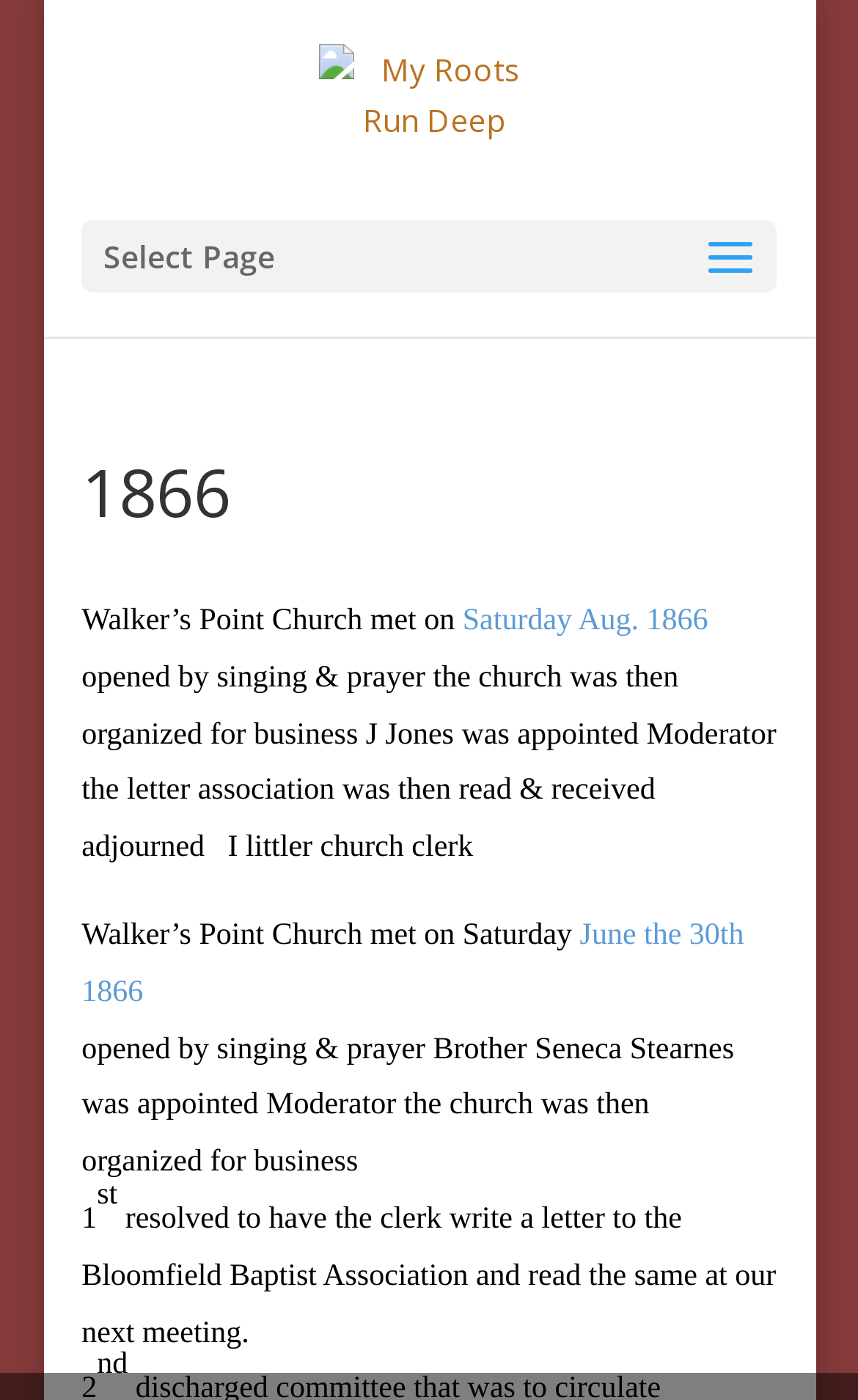Refer to the screenshot and answer the following question in detail:
What is the name of the church mentioned?

By analyzing the webpage content, I found that the church name 'Walker’s Point Church' is mentioned multiple times in the StaticText elements, specifically in elements [297] and [308].